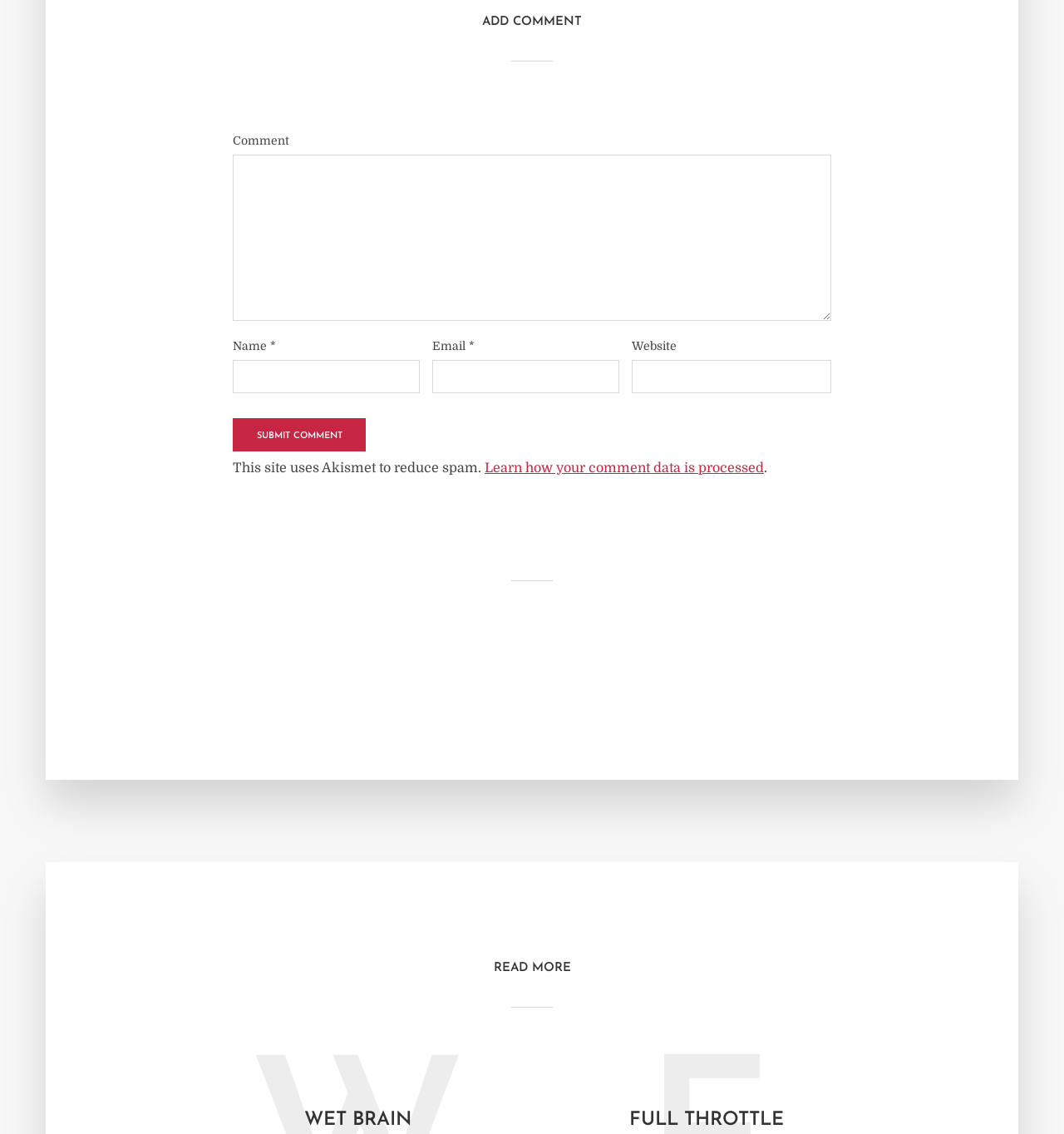Identify the bounding box coordinates of the part that should be clicked to carry out this instruction: "Read the 'LATEST FOREX NEWS AND SCAM WARNINGS' section".

None